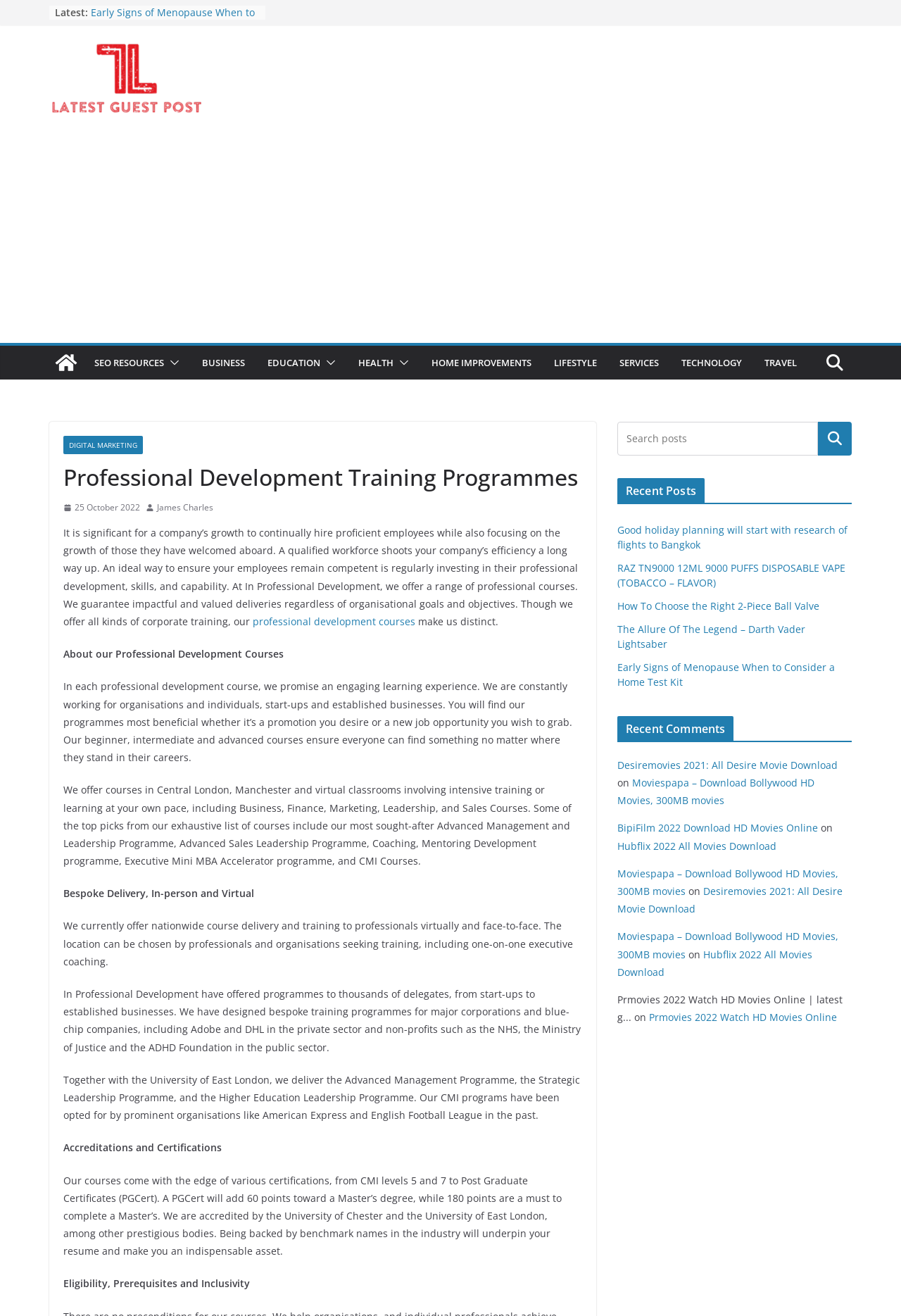Please determine the bounding box coordinates for the element that should be clicked to follow these instructions: "Read the 'Professional Development Training Programmes' article".

[0.07, 0.351, 0.646, 0.374]